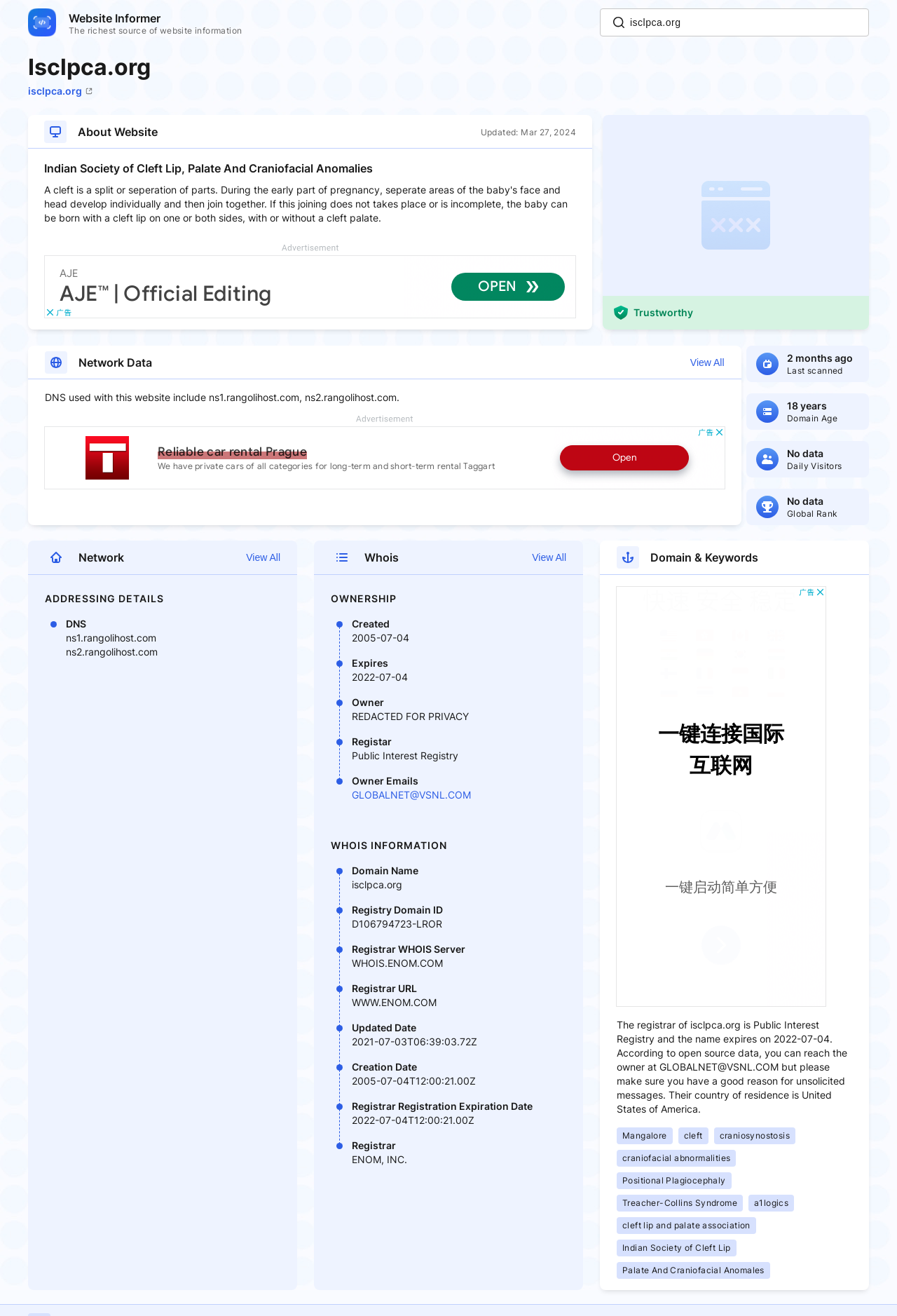Please provide the bounding box coordinate of the region that matches the element description: isclpca.org. Coordinates should be in the format (top-left x, top-left y, bottom-right x, bottom-right y) and all values should be between 0 and 1.

[0.031, 0.064, 0.103, 0.075]